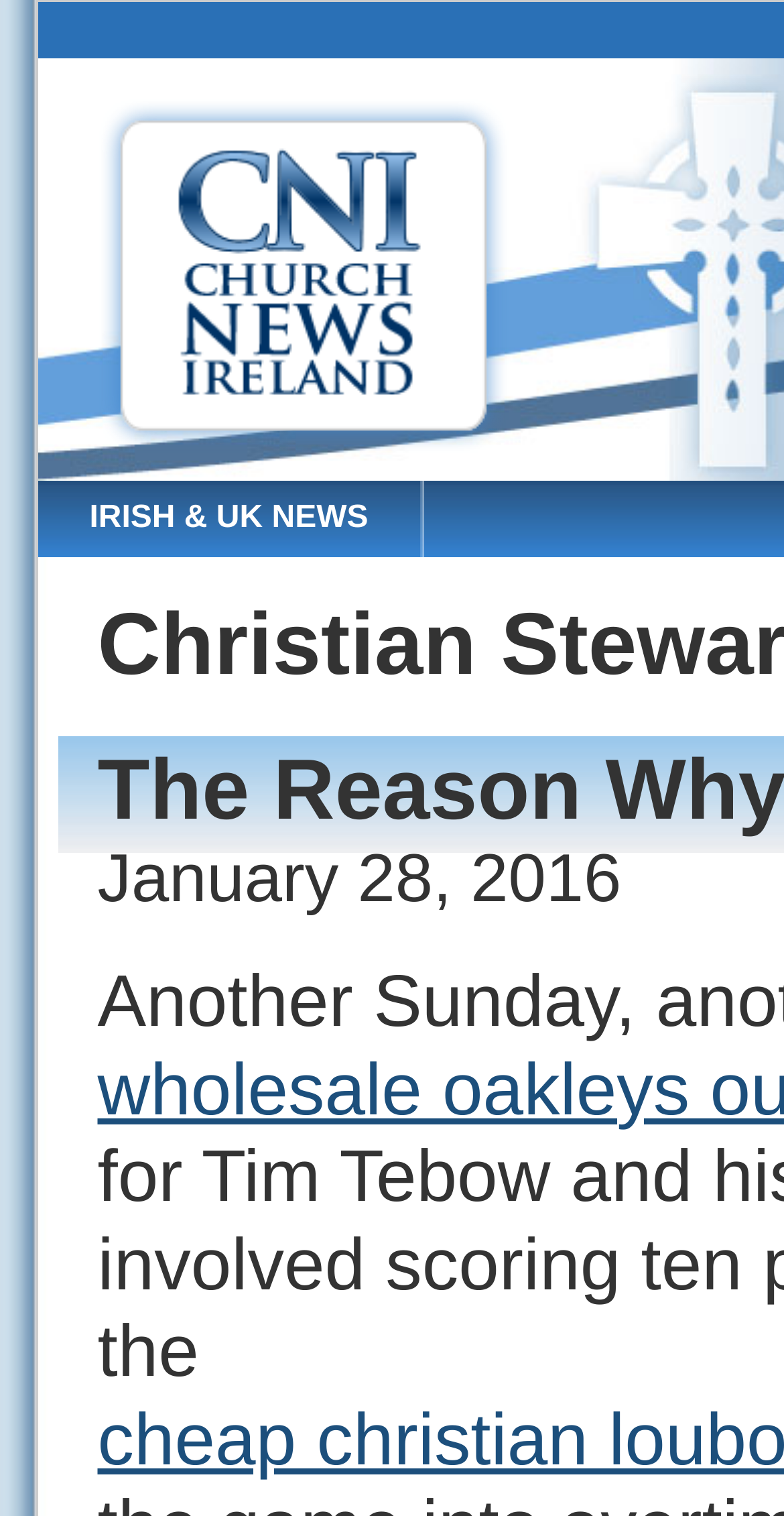Please identify the primary heading on the webpage and return its text.

The Reason Why Tim Tebow Is Legit